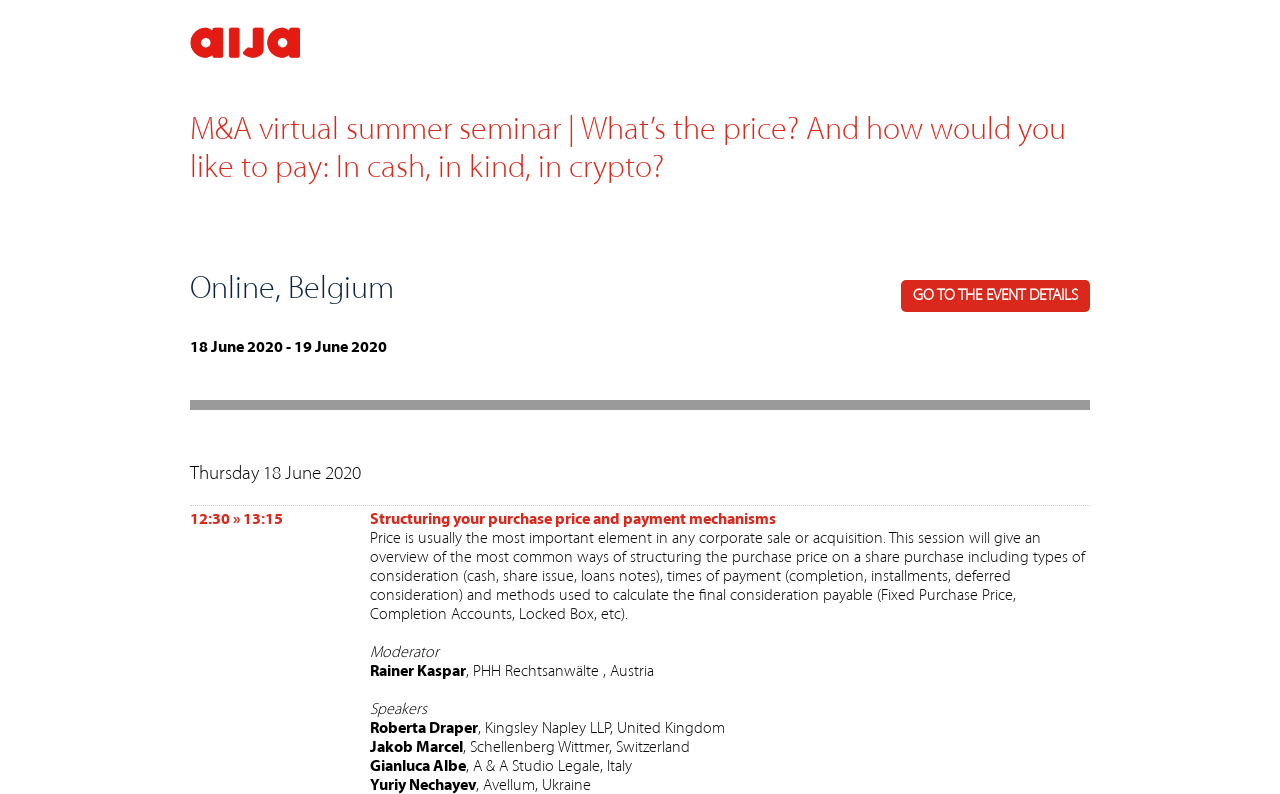Identify the headline of the webpage and generate its text content.

M&A virtual summer seminar | What’s the price? And how would you like to pay: In cash, in kind, in crypto?